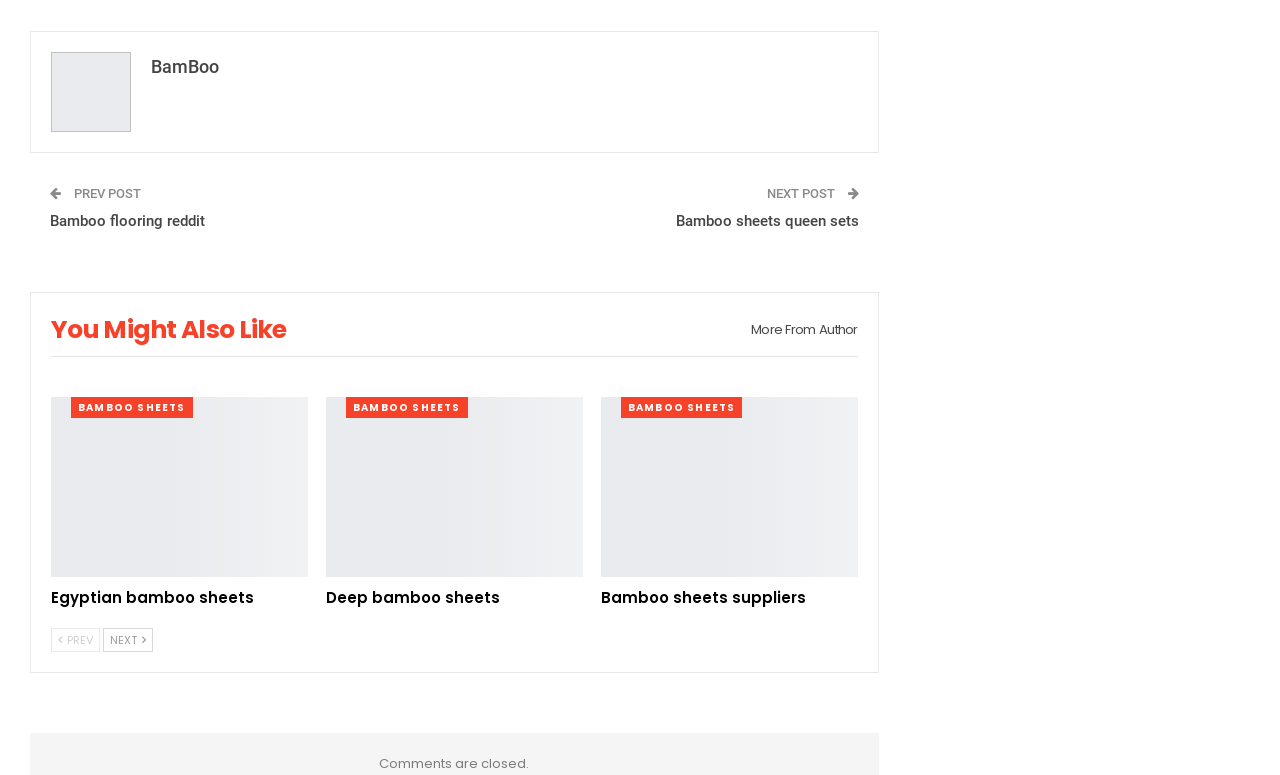What is the purpose of the 'Previous' and 'Next' buttons?
Provide an in-depth and detailed explanation in response to the question.

The 'Previous' and 'Next' buttons are generic elements with static text 'PREV' and 'NEXT' respectively, which suggests that they are used for navigation purposes, likely to navigate through a series of posts or articles.